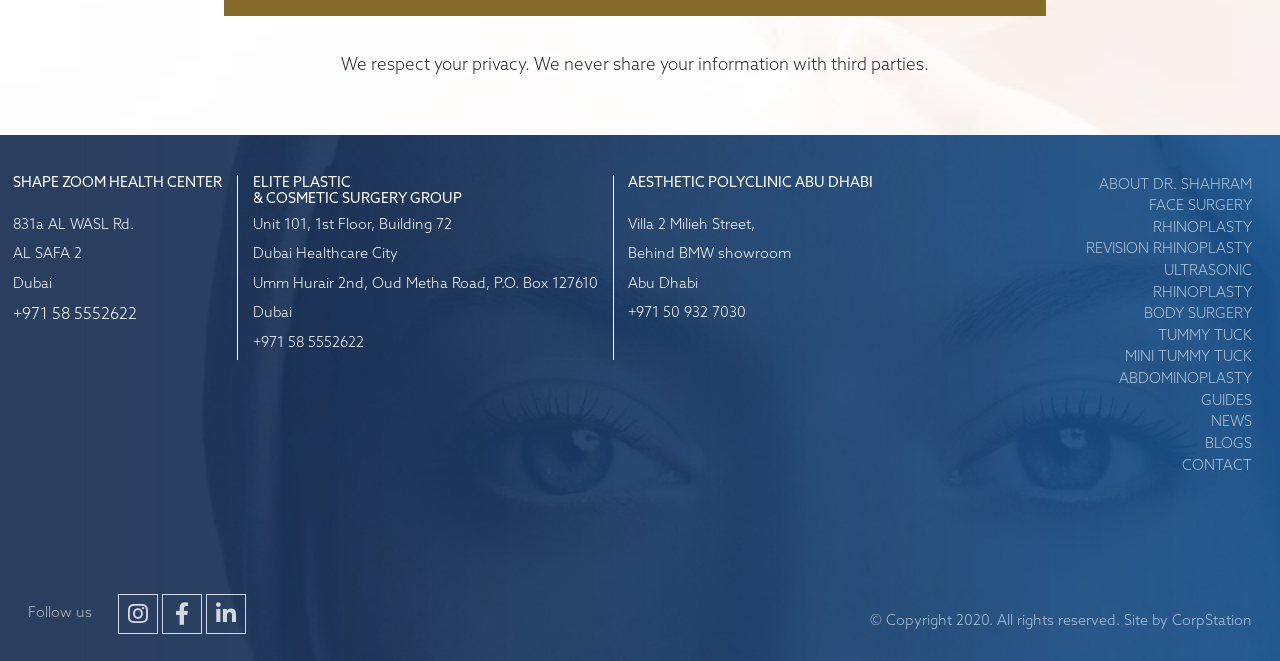Answer this question in one word or a short phrase: What social media platforms are linked on the webpage?

Three platforms